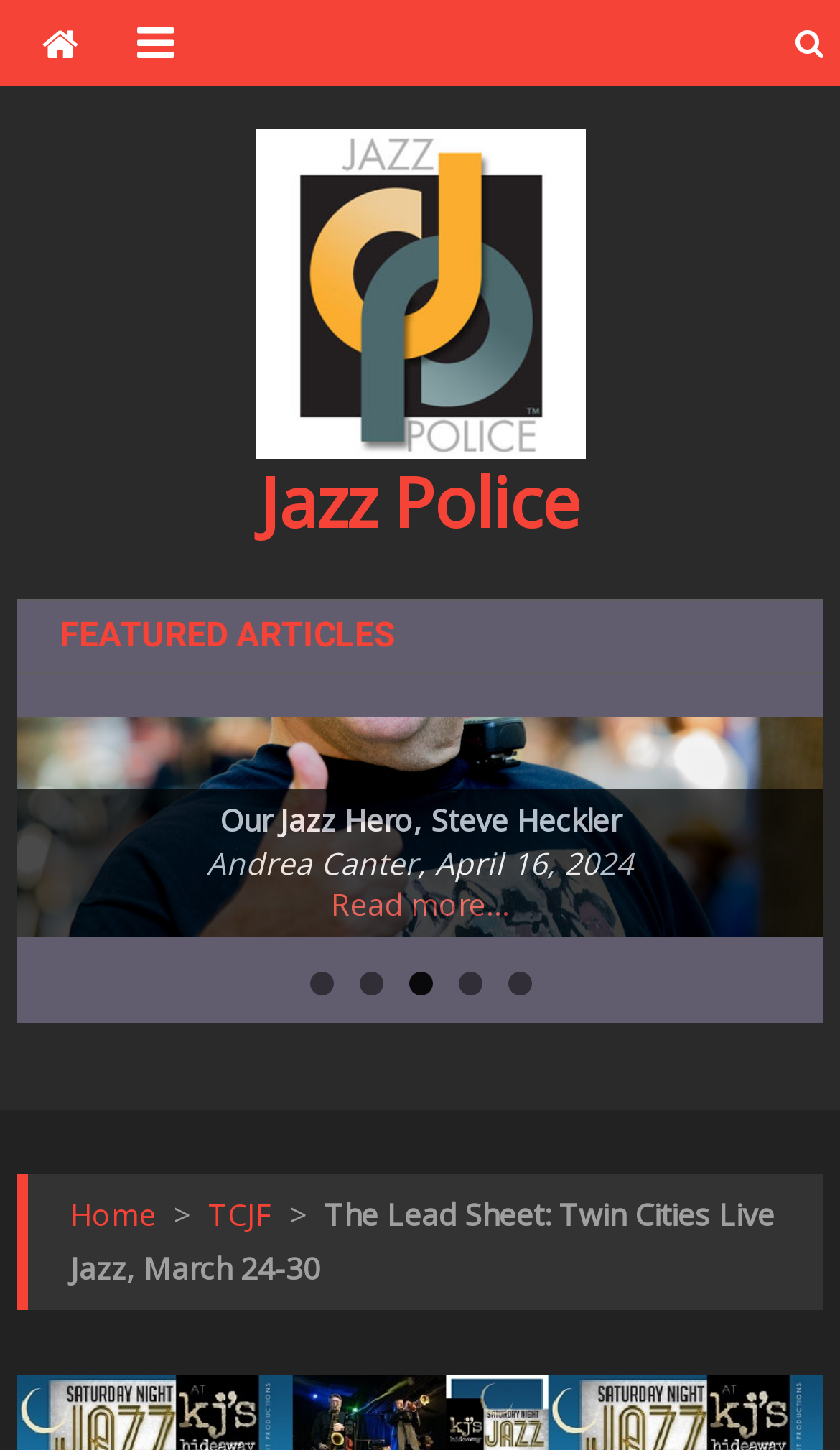Kindly determine the bounding box coordinates of the area that needs to be clicked to fulfill this instruction: "Go to page 1".

[0.368, 0.67, 0.396, 0.687]